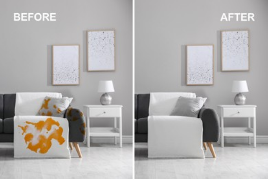Give a one-word or phrase response to the following question: What is the purpose of the collage?

To illustrate benefits